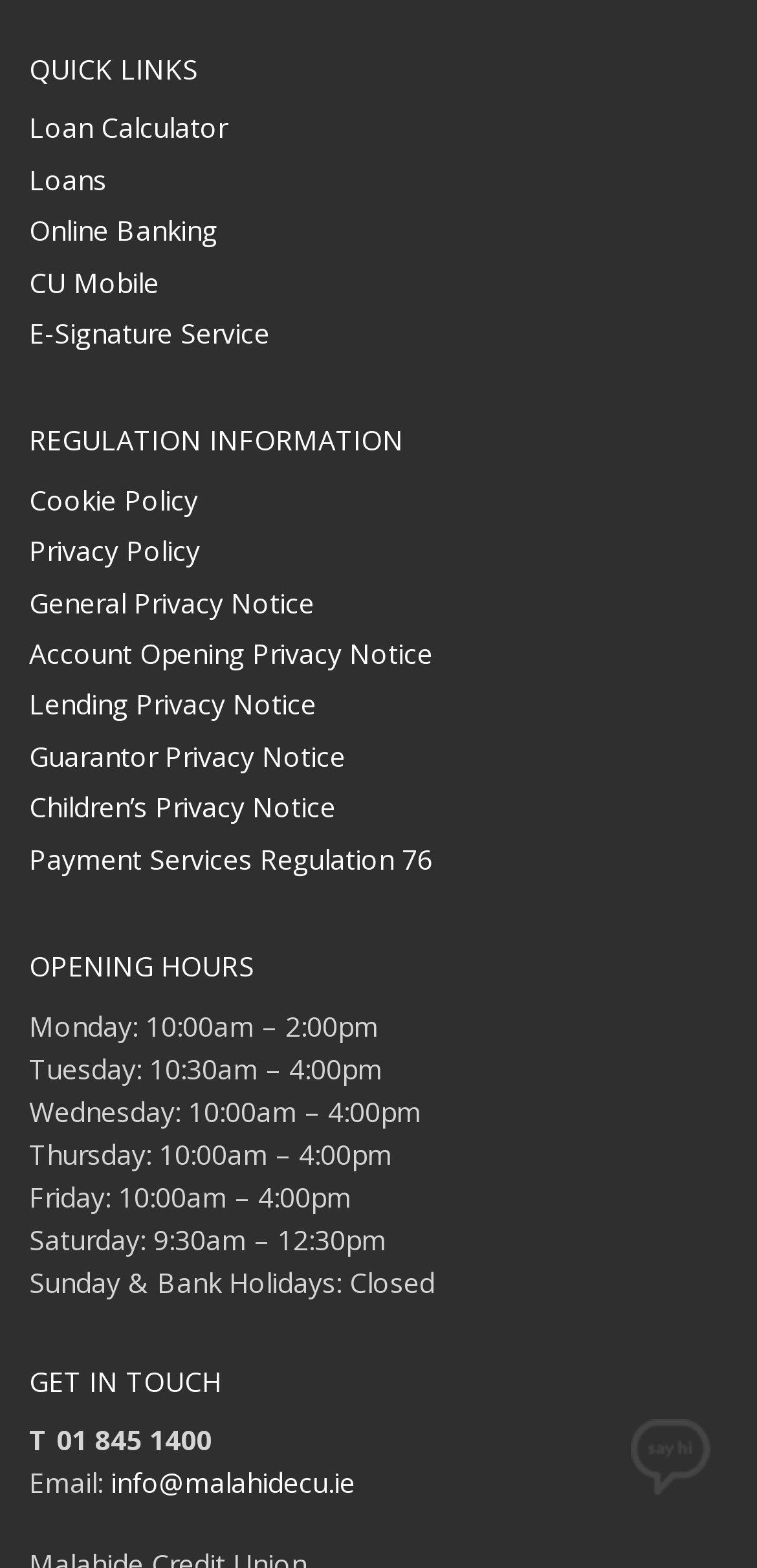What are the opening hours on Saturday?
Refer to the image and provide a detailed answer to the question.

The opening hours on Saturday are from 9:30am to 12:30pm, as indicated in the 'OPENING HOURS' section of the webpage.